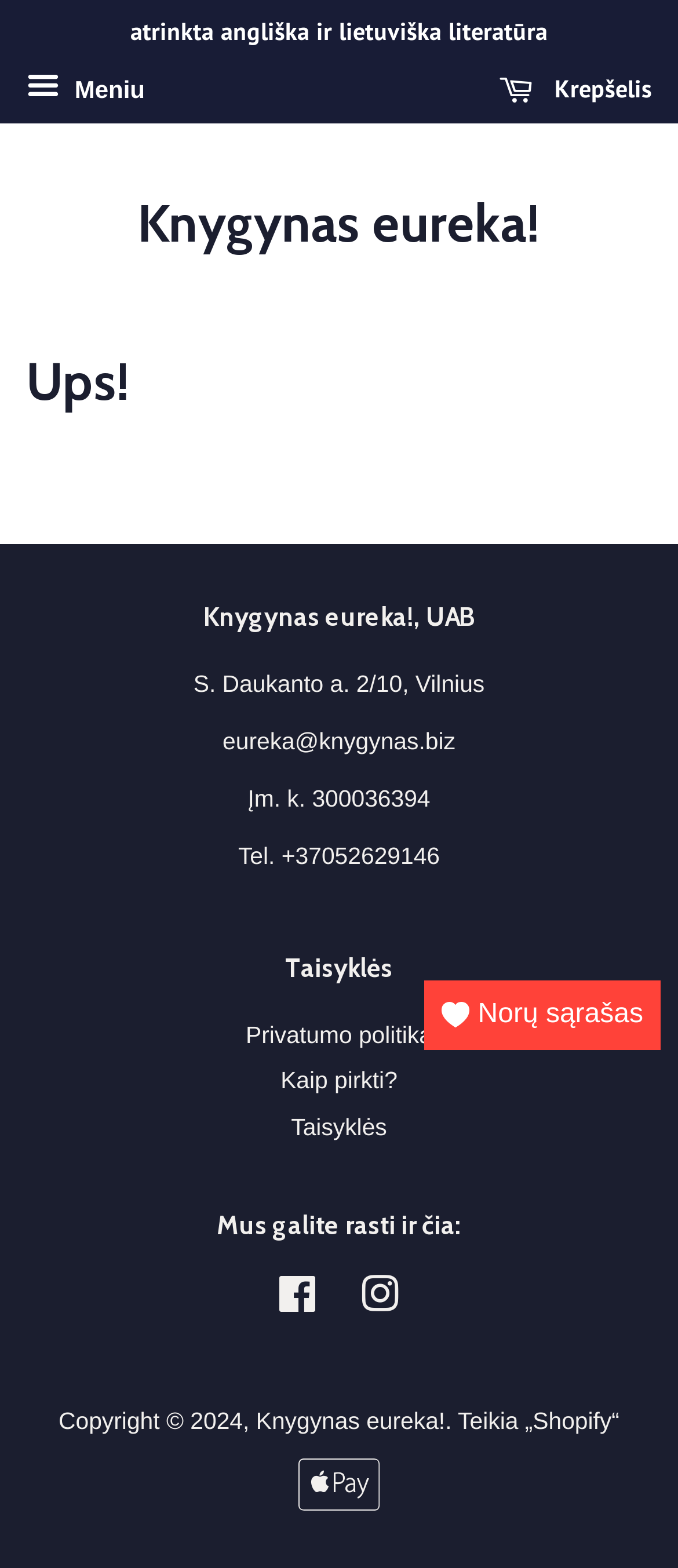Please locate the bounding box coordinates of the element's region that needs to be clicked to follow the instruction: "Explore the 'IwGame Engine' category". The bounding box coordinates should be provided as four float numbers between 0 and 1, i.e., [left, top, right, bottom].

None